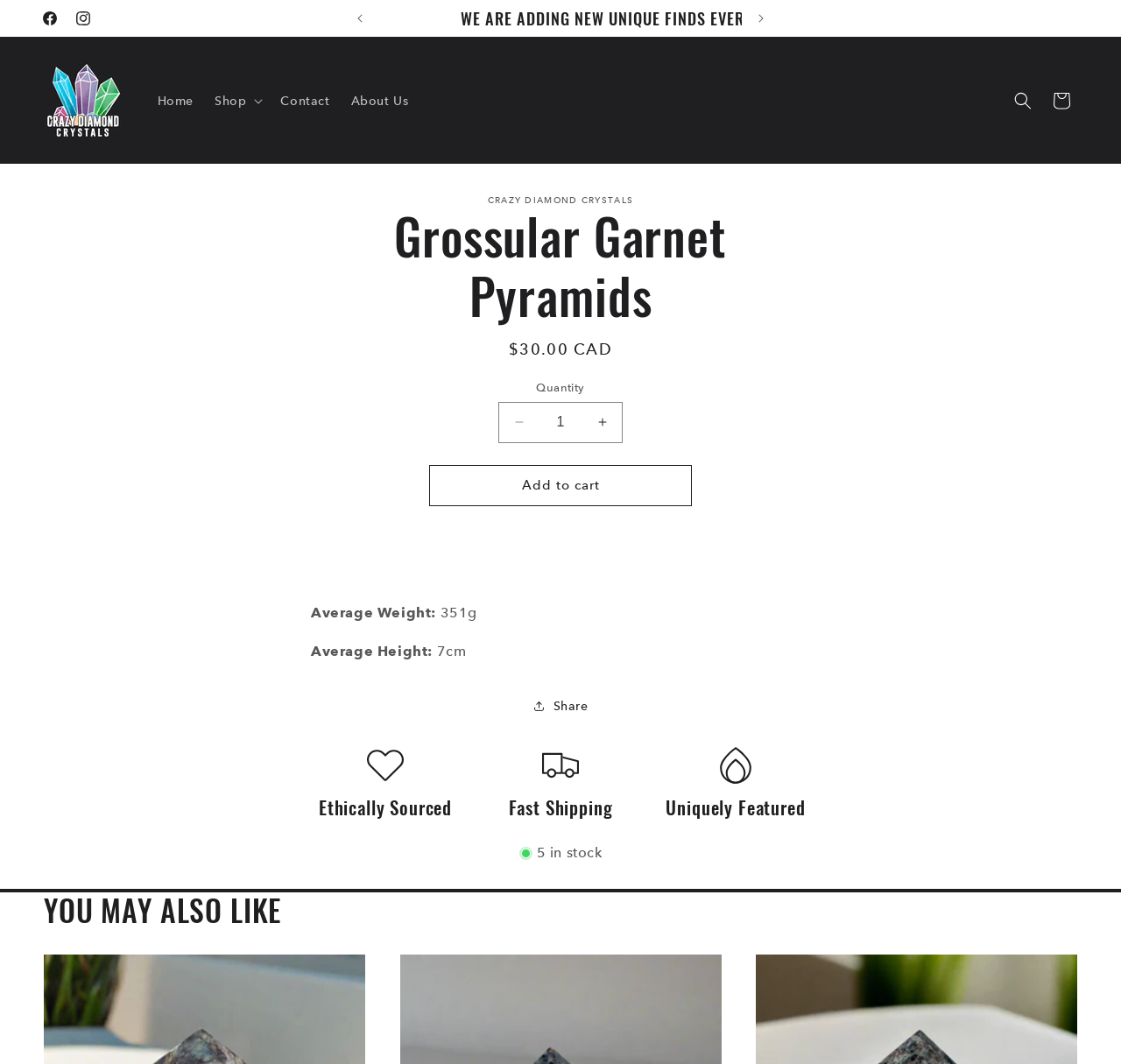What is the price of the Grossular Garnet Pyramids?
Look at the image and answer with only one word or phrase.

$30.00 CAD